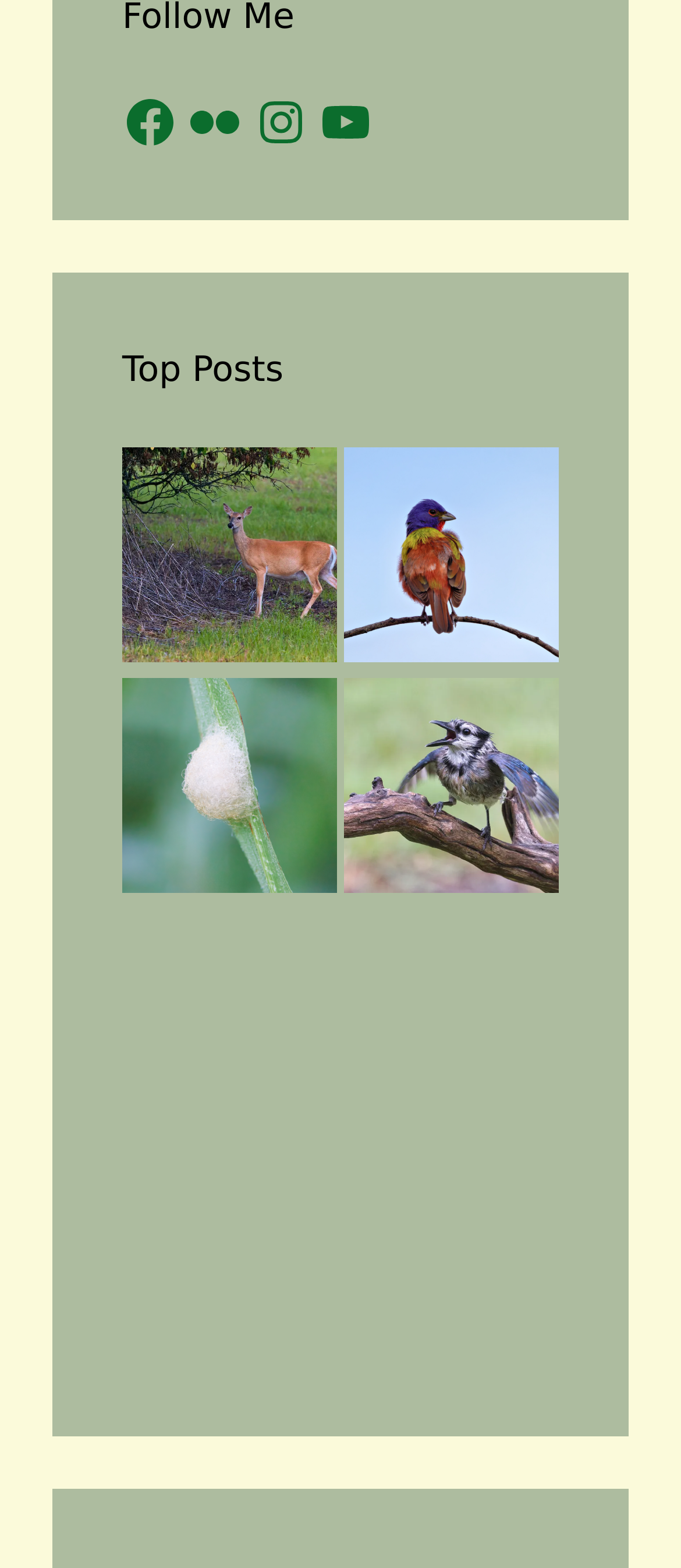Give a one-word or short-phrase answer to the following question: 
How many posts are displayed on the webpage?

8